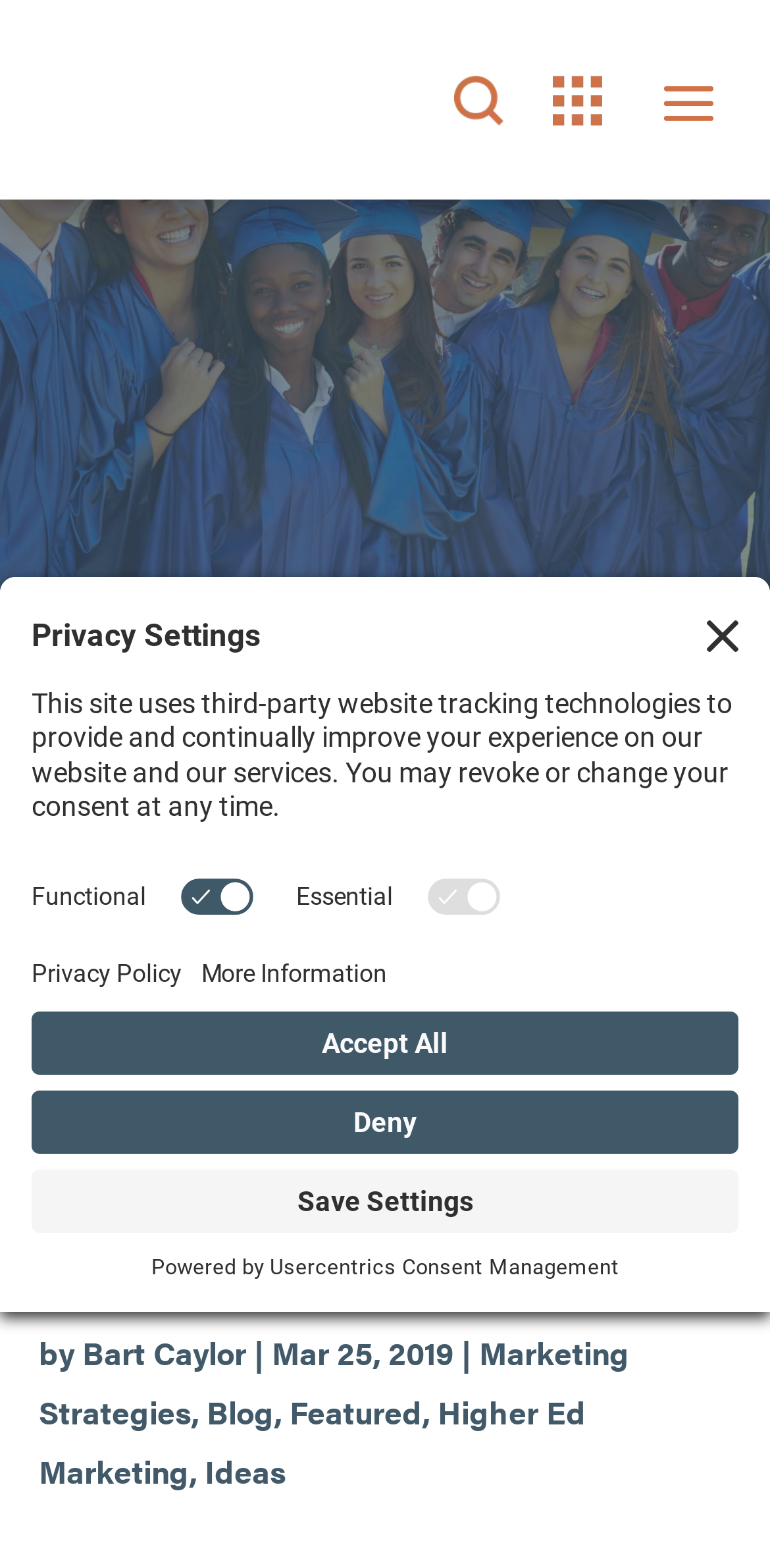Please extract the webpage's main title and generate its text content.

5+ Nifty Ways to Market Your School’s Spring Commencement